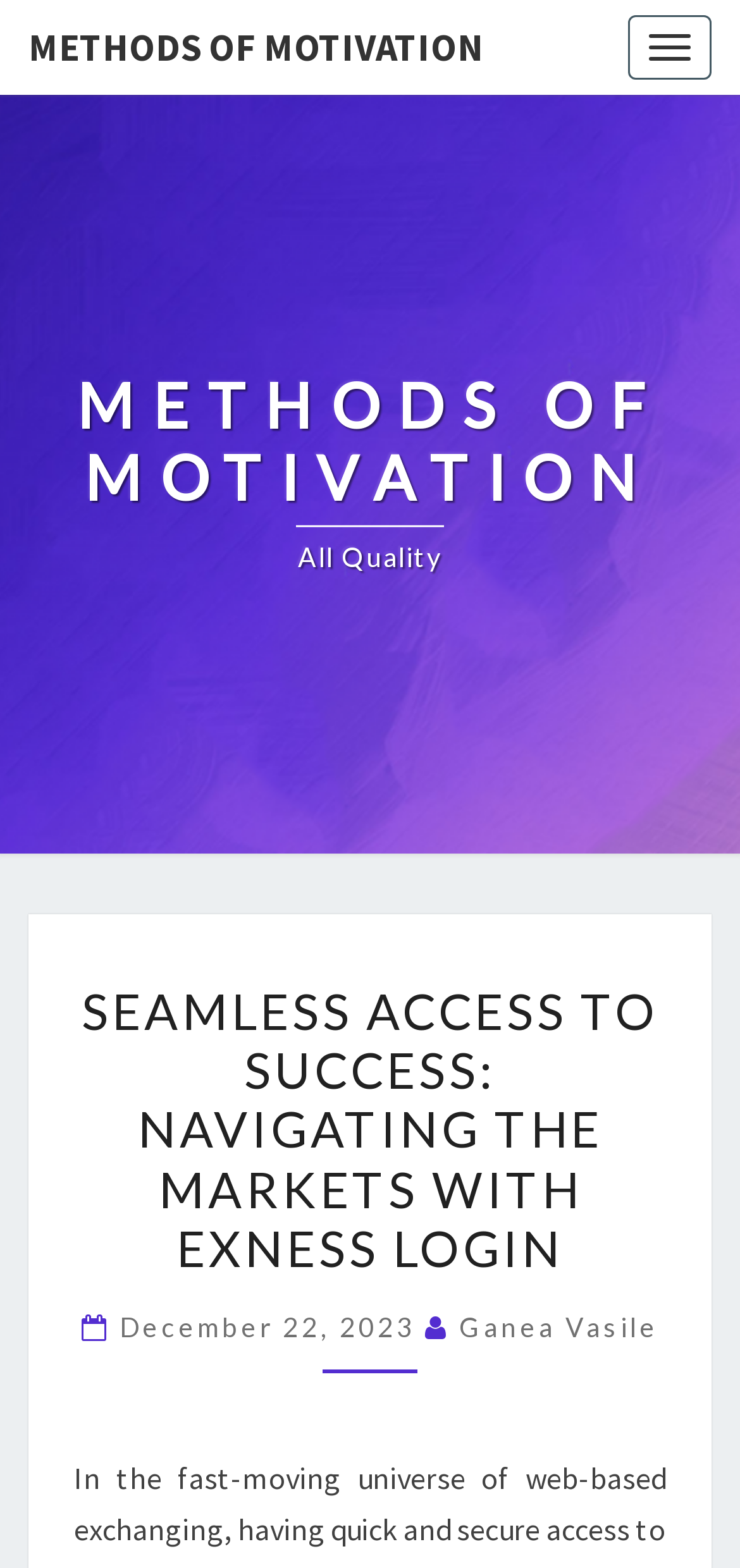Please find the bounding box coordinates in the format (top-left x, top-left y, bottom-right x, bottom-right y) for the given element description. Ensure the coordinates are floating point numbers between 0 and 1. Description: December 22, 2023

[0.162, 0.836, 0.574, 0.856]